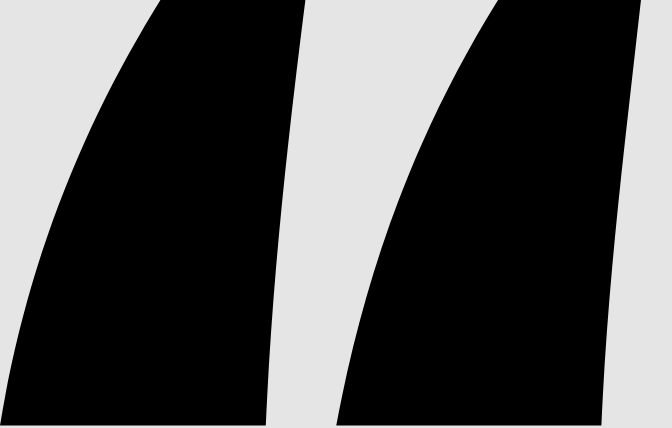Explain the details of the image you are viewing.

The image features a prominent blockquote symbol, indicating a significant statement or quote from an individual. Accompanying this visual element is a narrative discussing the challenges faced by Barnaby Joyce, who is reportedly on a prescription drug and expresses the impact of drinking while on medication. The context suggests a critical moment in which Joyce acknowledges the validity of warnings related to his health and actions. Following this, there are mentions of support being offered to Joyce amidst ongoing conversations regarding his circumstances, highlighting the public and media's attention on the situation. This illustrates a moment of reflection and concern associated with leadership and personal responsibility.